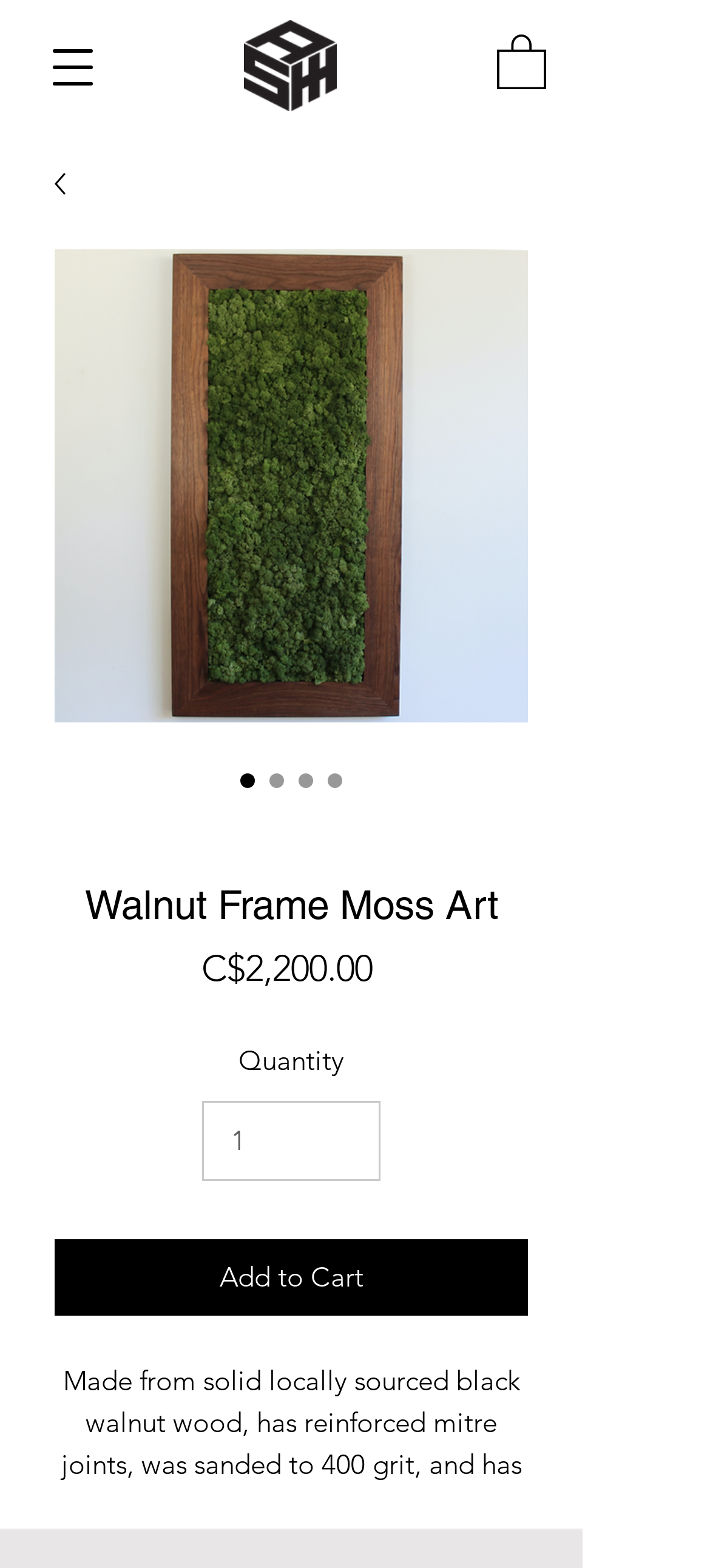Predict the bounding box of the UI element that fits this description: "aria-label="Open navigation menu"".

[0.051, 0.02, 0.154, 0.066]